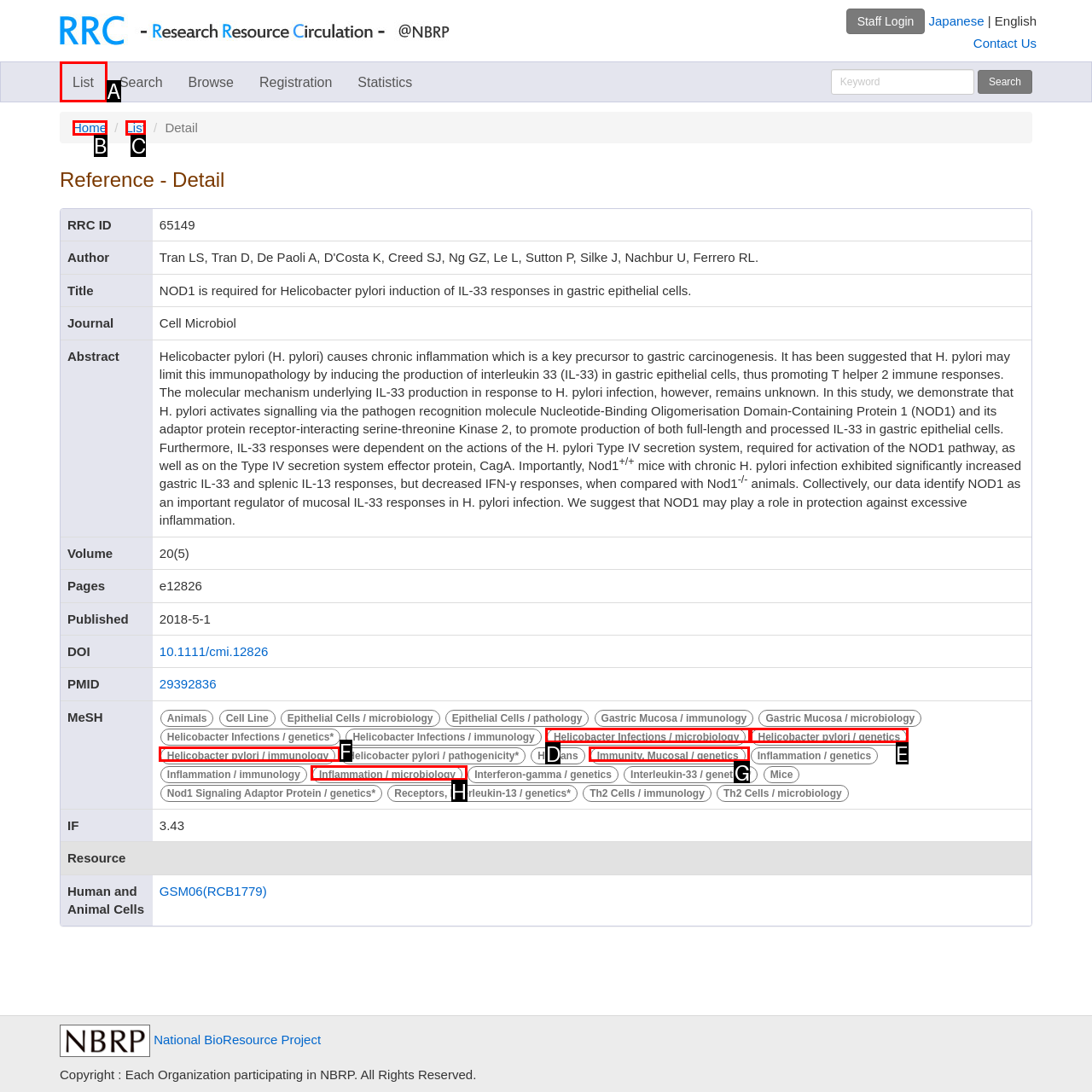Select the letter associated with the UI element you need to click to perform the following action: View the list of resources
Reply with the correct letter from the options provided.

A